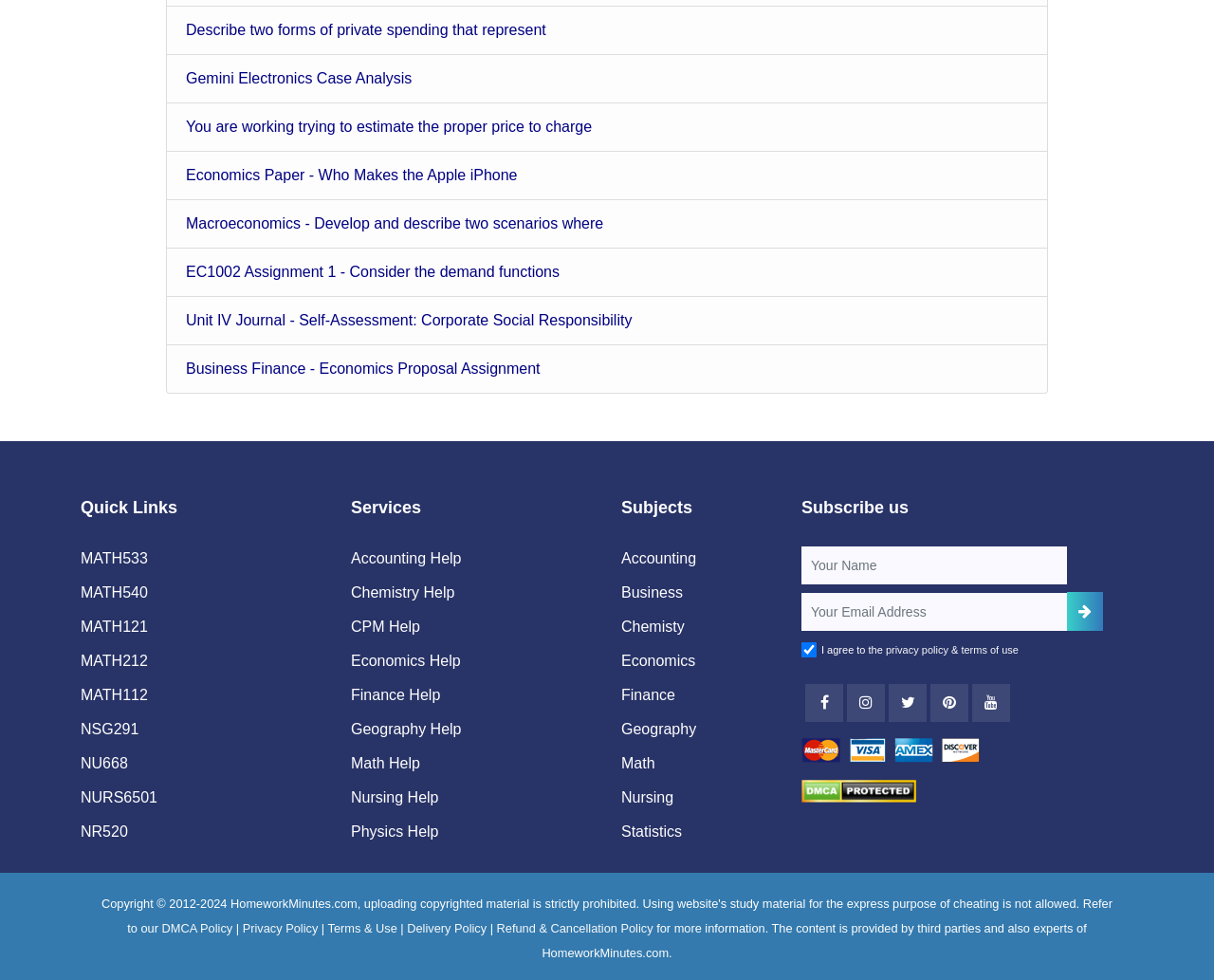Find the bounding box coordinates for the area you need to click to carry out the instruction: "Get Economics Help". The coordinates should be four float numbers between 0 and 1, indicated as [left, top, right, bottom].

[0.289, 0.666, 0.379, 0.683]